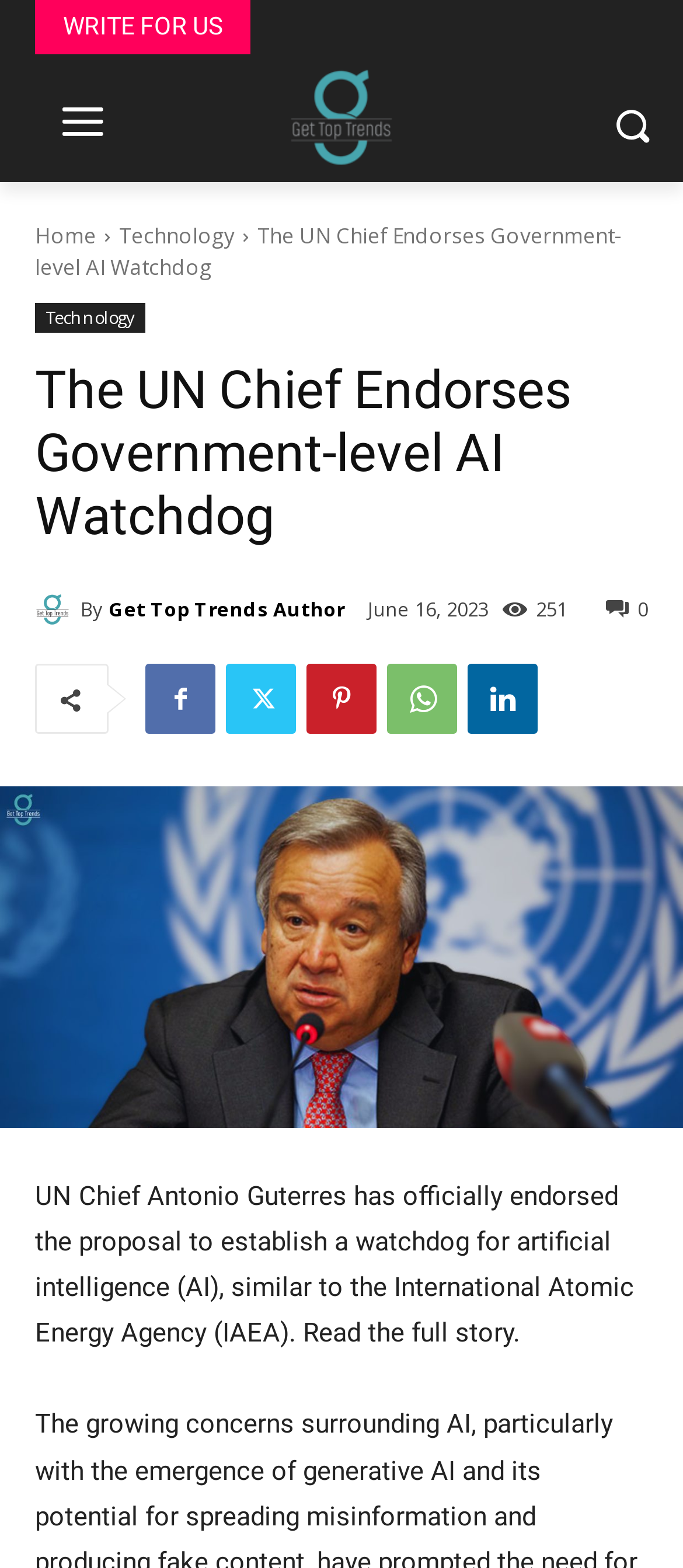Locate the bounding box coordinates of the element to click to perform the following action: 'Click on the 'WRITE FOR US' link'. The coordinates should be given as four float values between 0 and 1, in the form of [left, top, right, bottom].

[0.051, 0.0, 0.367, 0.035]